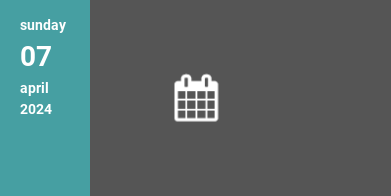Detail every aspect of the image in your caption.

The image features a calendar icon prominently displayed against a dark gray background, signifying an upcoming event. To the left of the icon, there’s a vibrant teal border that presents the date information: "Sunday, 07 April 2024." This visual layout suggests an organized and visually appealing reminder of a significant date, likely associated with a planned event. The overall aesthetic combines clarity and modern design, making it easy to identify and draw attention to the date and the event it represents.